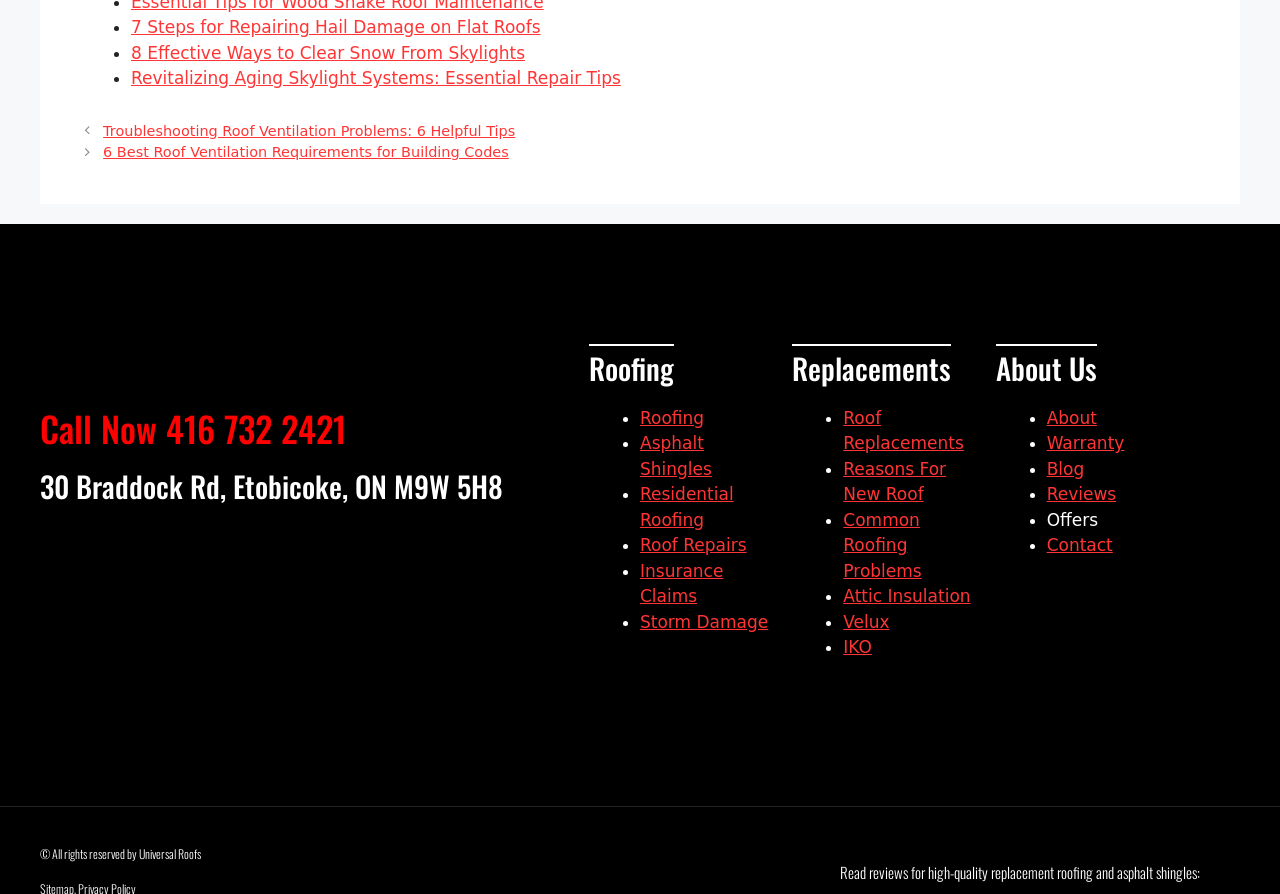Find the bounding box coordinates of the area to click in order to follow the instruction: "Navigate to 'Roofing'".

[0.5, 0.456, 0.55, 0.478]